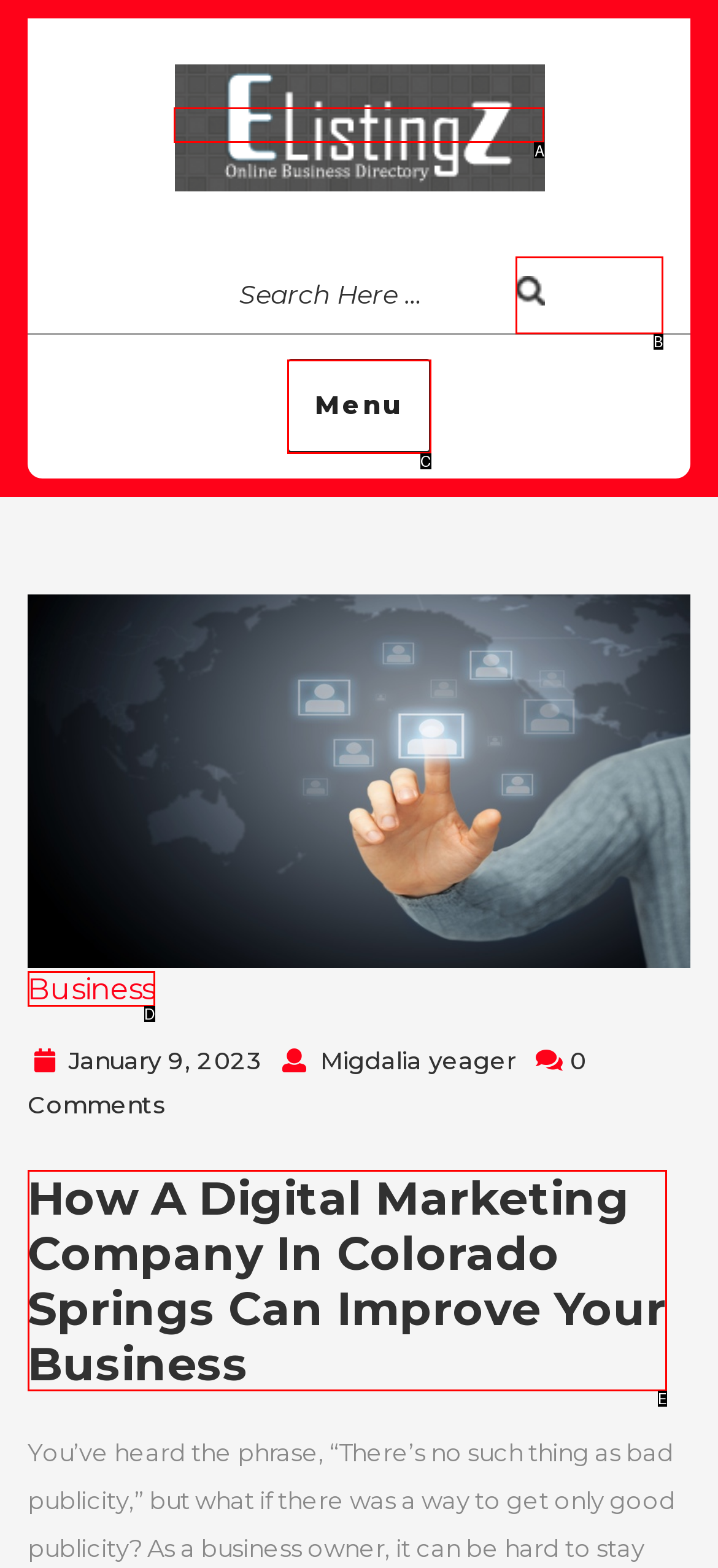Using the description: Search
Identify the letter of the corresponding UI element from the choices available.

B